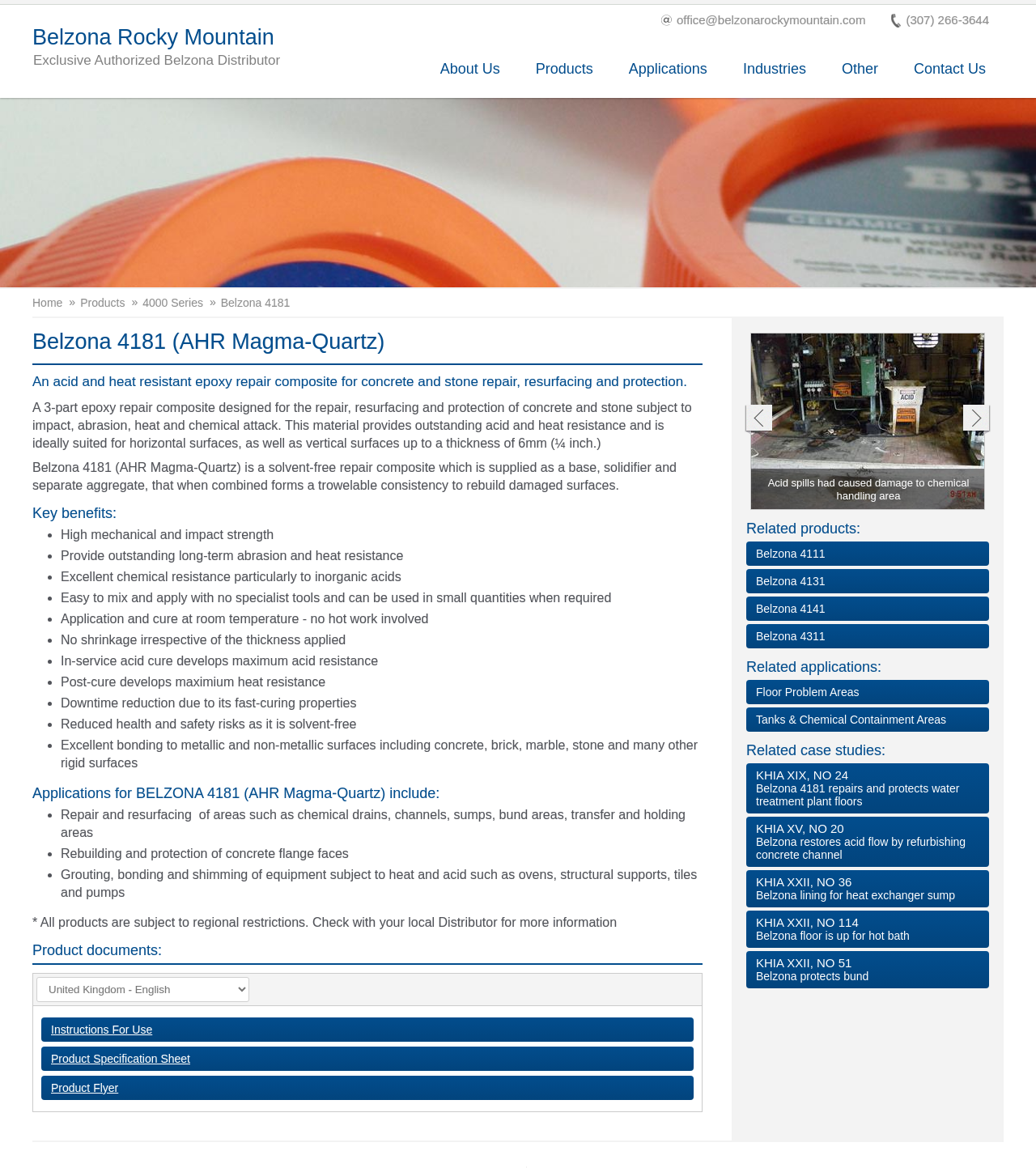Pinpoint the bounding box coordinates of the clickable area needed to execute the instruction: "Explore the 'Applications' section". The coordinates should be specified as four float numbers between 0 and 1, i.e., [left, top, right, bottom].

[0.59, 0.041, 0.7, 0.075]